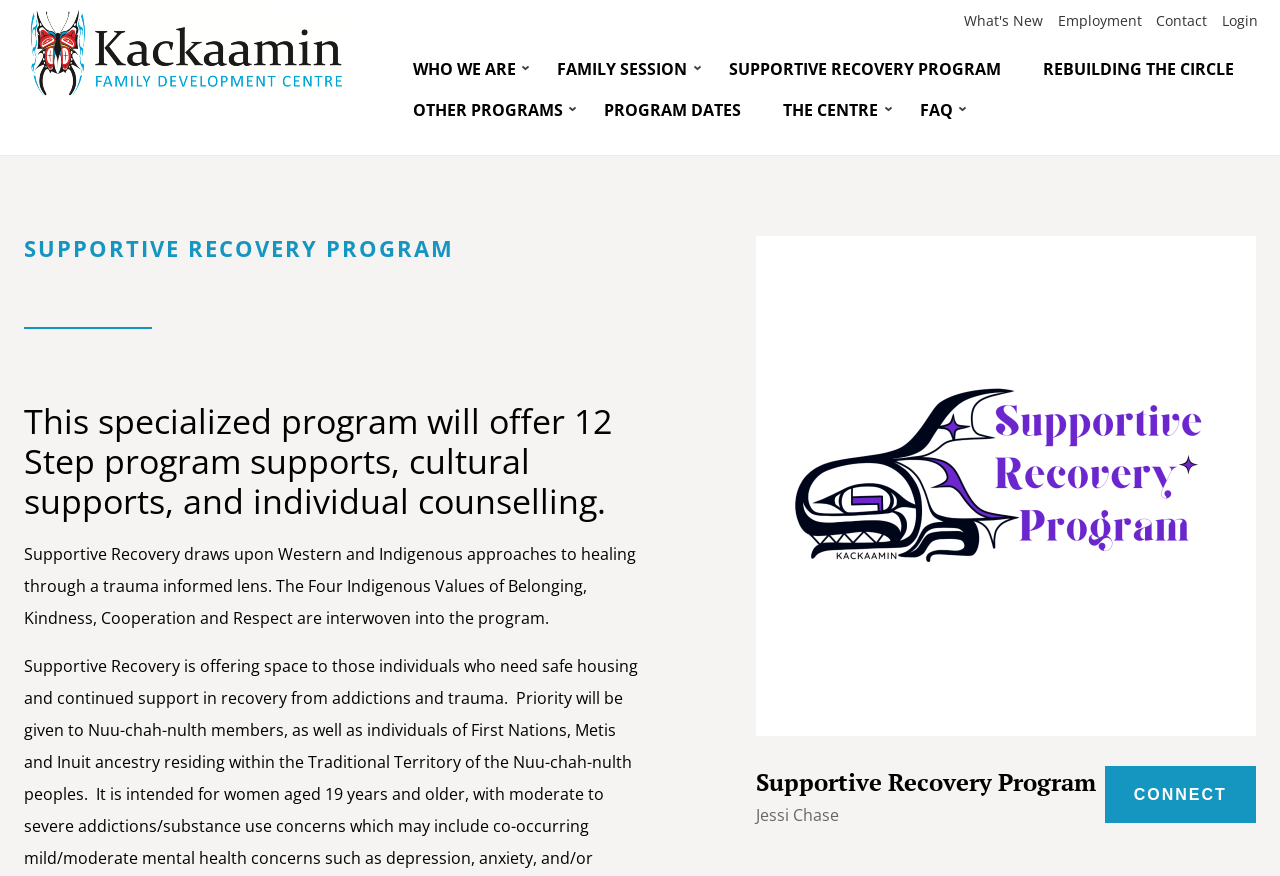Predict the bounding box coordinates of the UI element that matches this description: "Home". The coordinates should be in the format [left, top, right, bottom] with each value between 0 and 1.

None